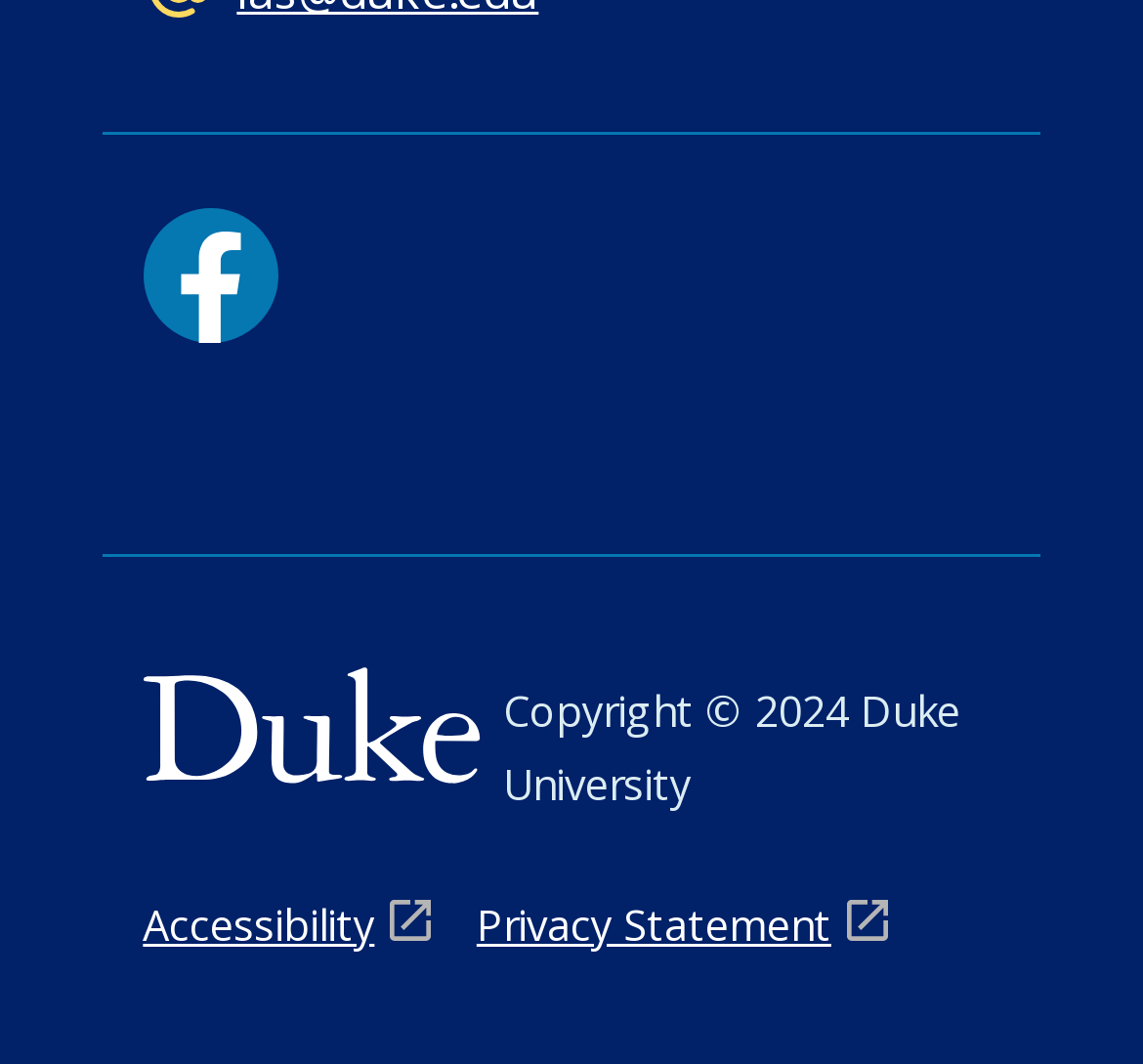Analyze the image and answer the question with as much detail as possible: 
What is the name of the university?

I found the name of the university by looking at the link with the text 'Duke University' which is located at the top of the page, and also by examining the static text 'Duke University' at the bottom of the page.